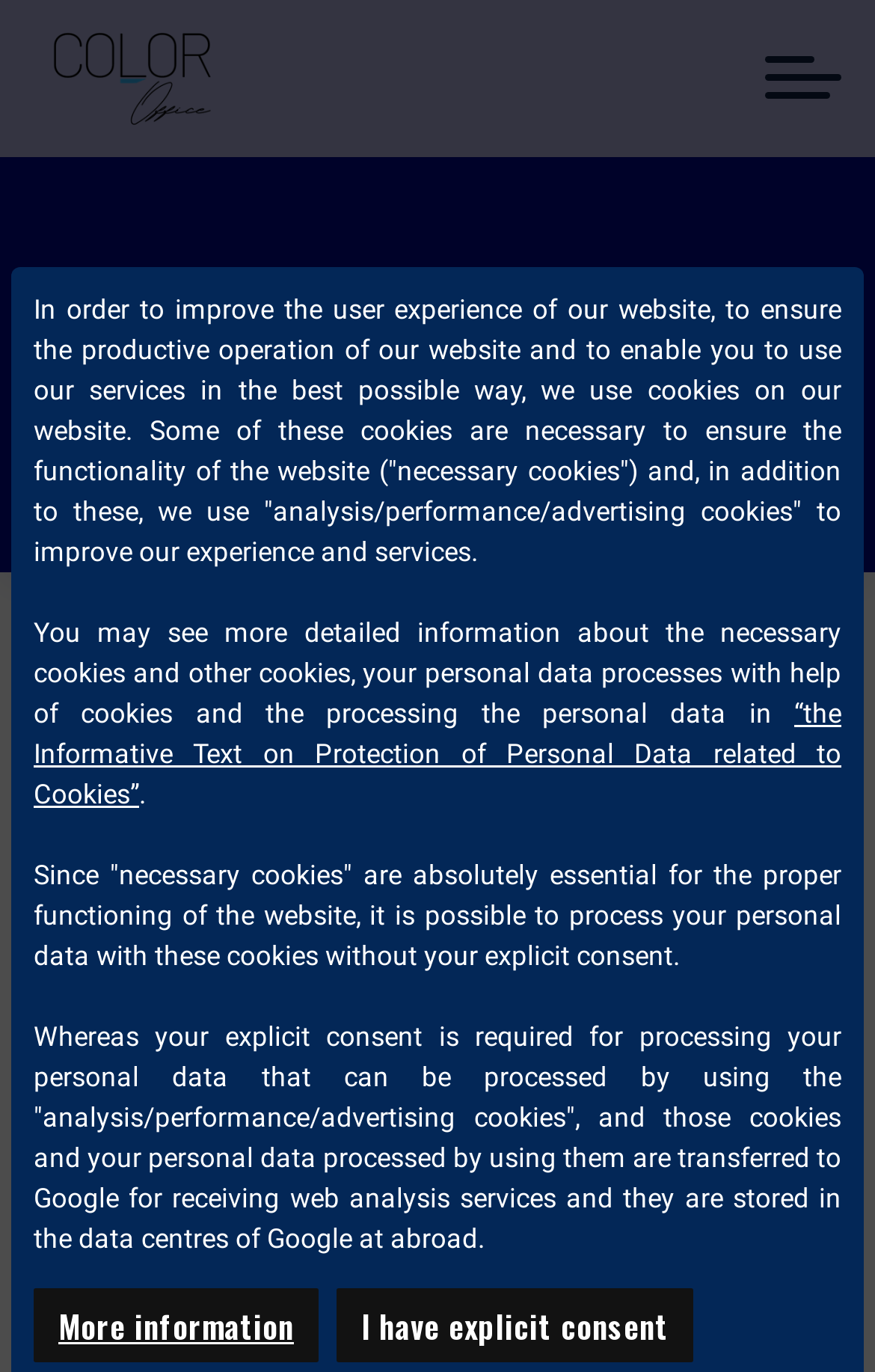What is the name of the company associated with Gülşen KOCAMAN?
Answer with a single word or phrase by referring to the visual content.

Kansai Altan Arge